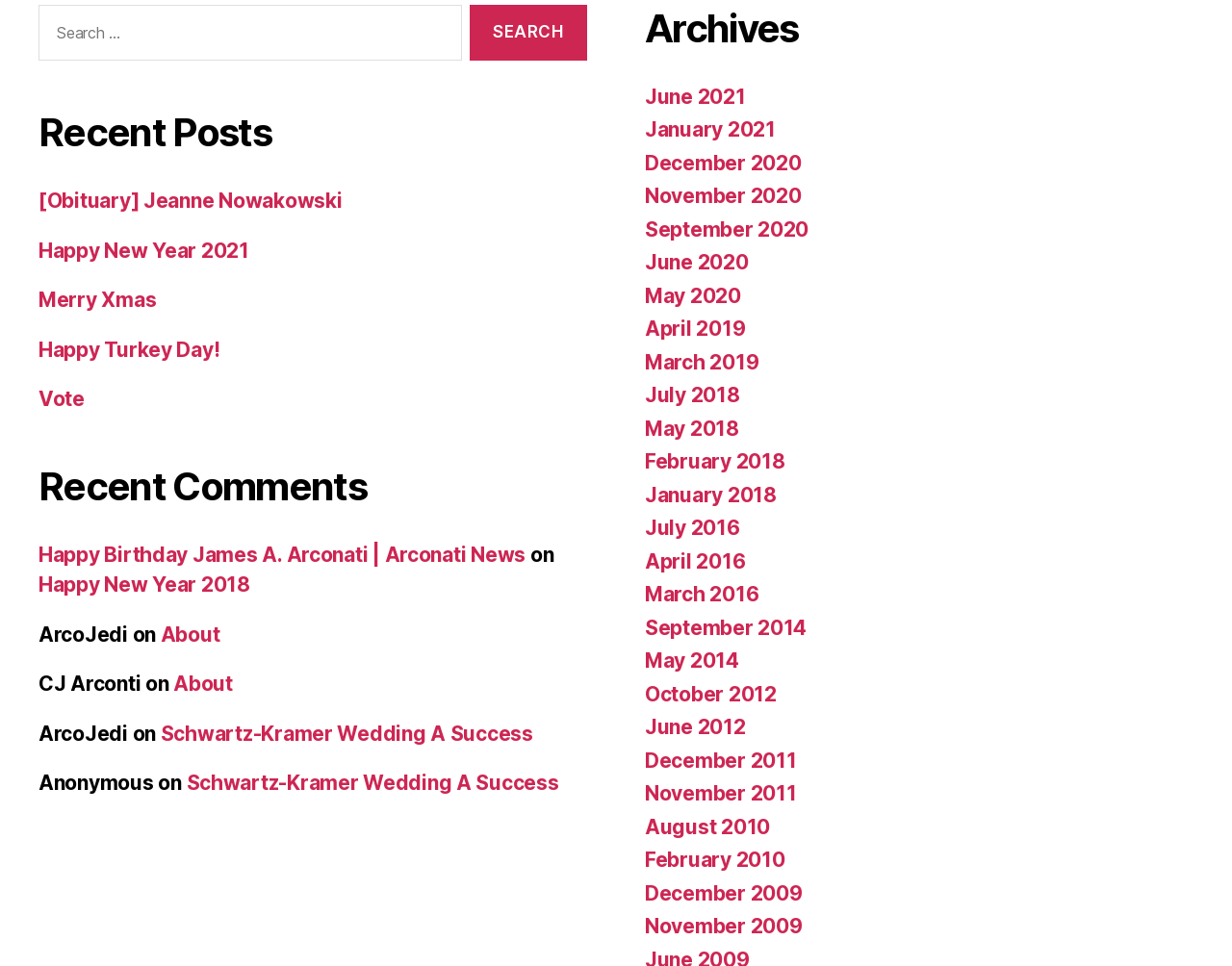Please find the bounding box coordinates of the element that you should click to achieve the following instruction: "Click on 'About'". The coordinates should be presented as four float numbers between 0 and 1: [left, top, right, bottom].

[0.13, 0.644, 0.178, 0.669]